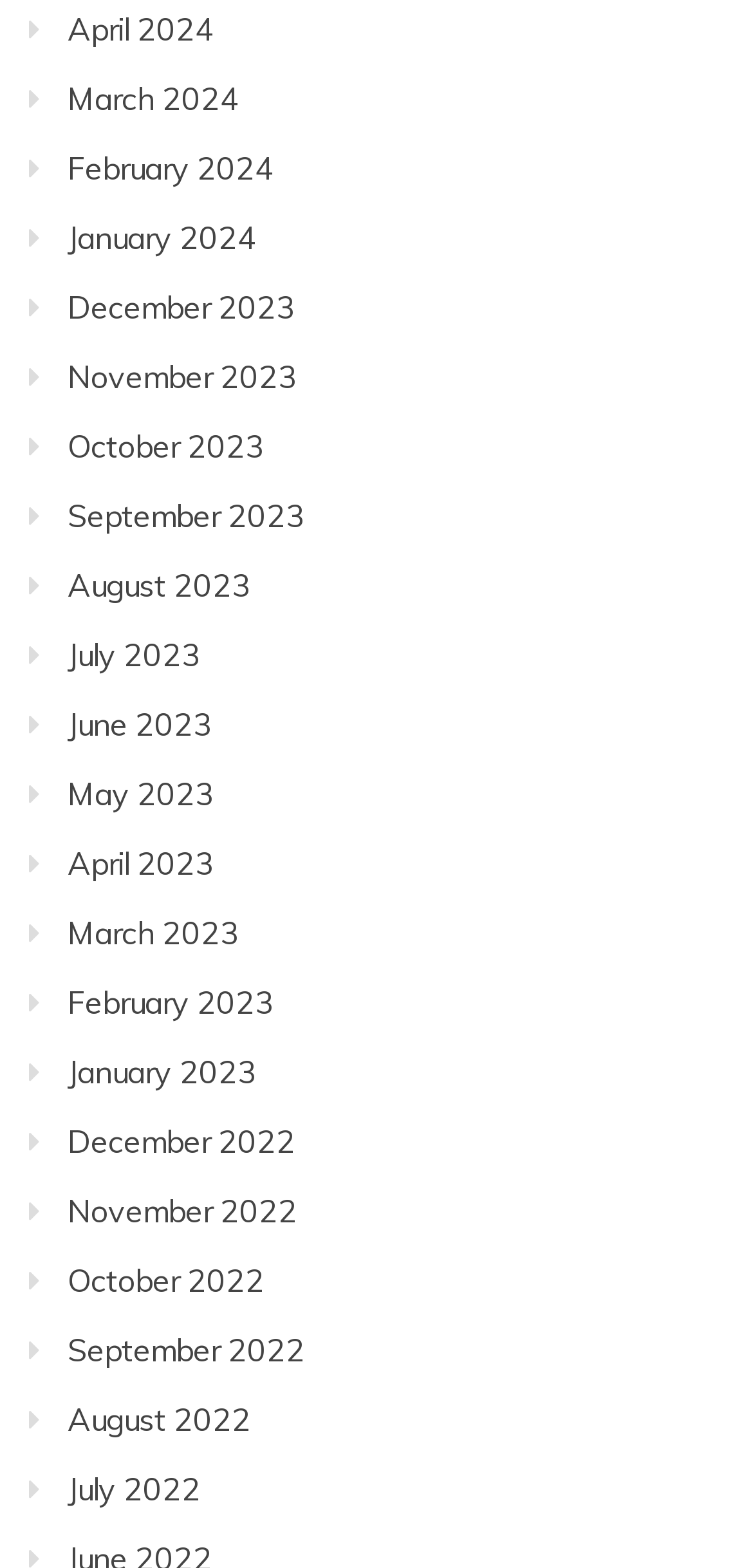Determine the bounding box coordinates of the clickable element necessary to fulfill the instruction: "check January 2024". Provide the coordinates as four float numbers within the 0 to 1 range, i.e., [left, top, right, bottom].

[0.09, 0.139, 0.341, 0.163]